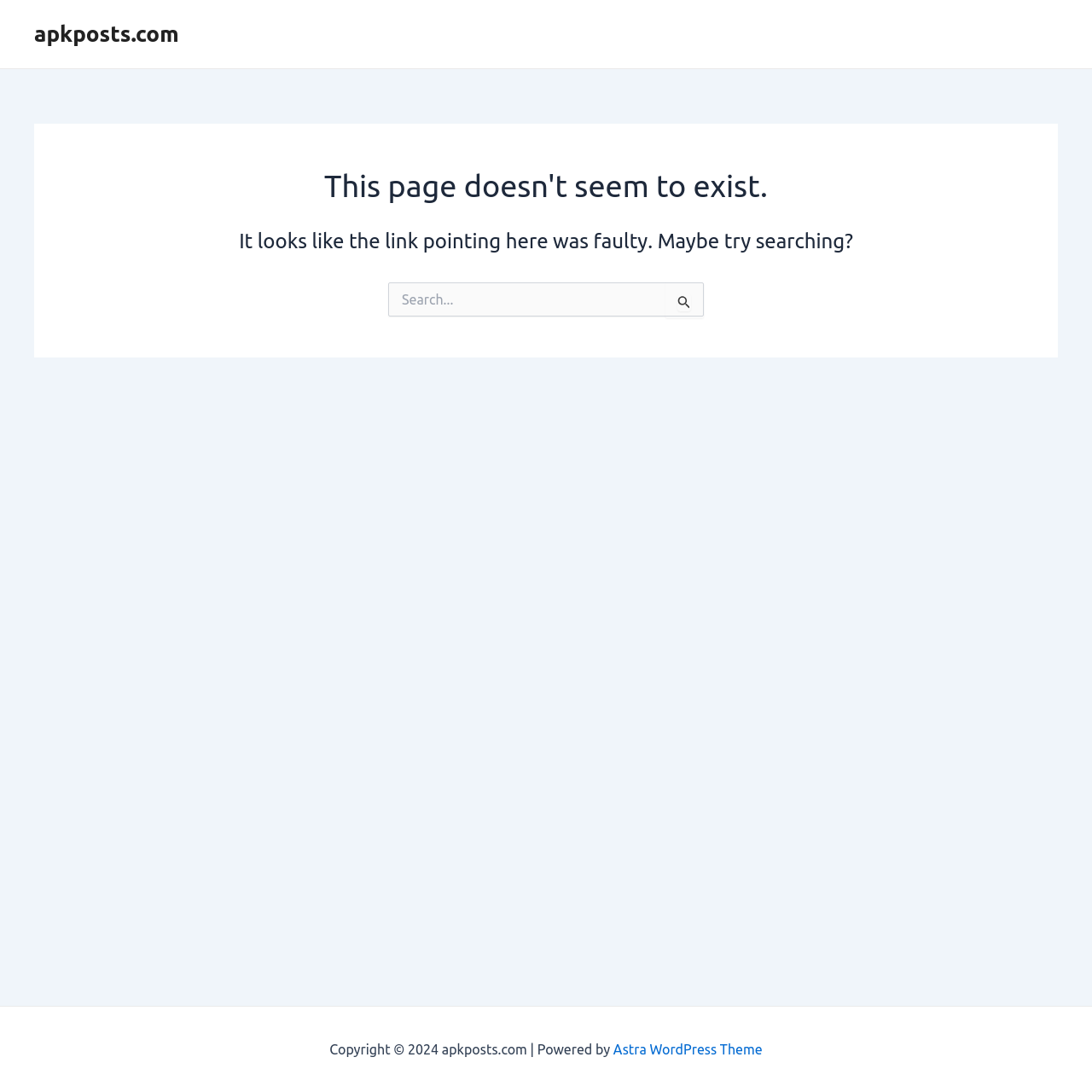Identify the bounding box for the element characterized by the following description: "Letter to the editor".

None